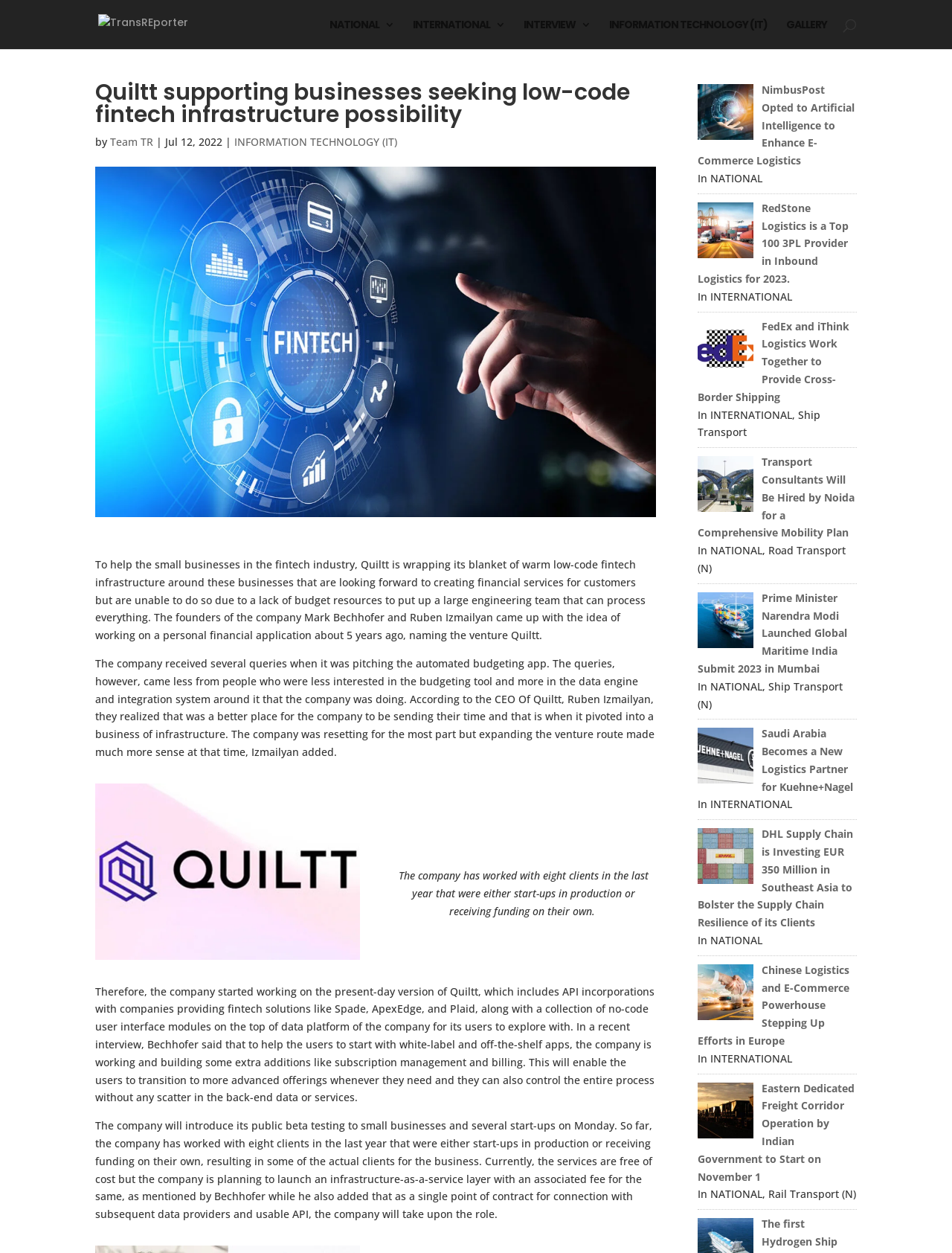What is the company's founders' idea?
Using the details from the image, give an elaborate explanation to answer the question.

According to the webpage's content, the founders of Quiltt, Mark Bechhofer and Ruben Izmailyan, came up with the idea of working on a personal financial application about 5 years ago, naming the venture Quiltt.